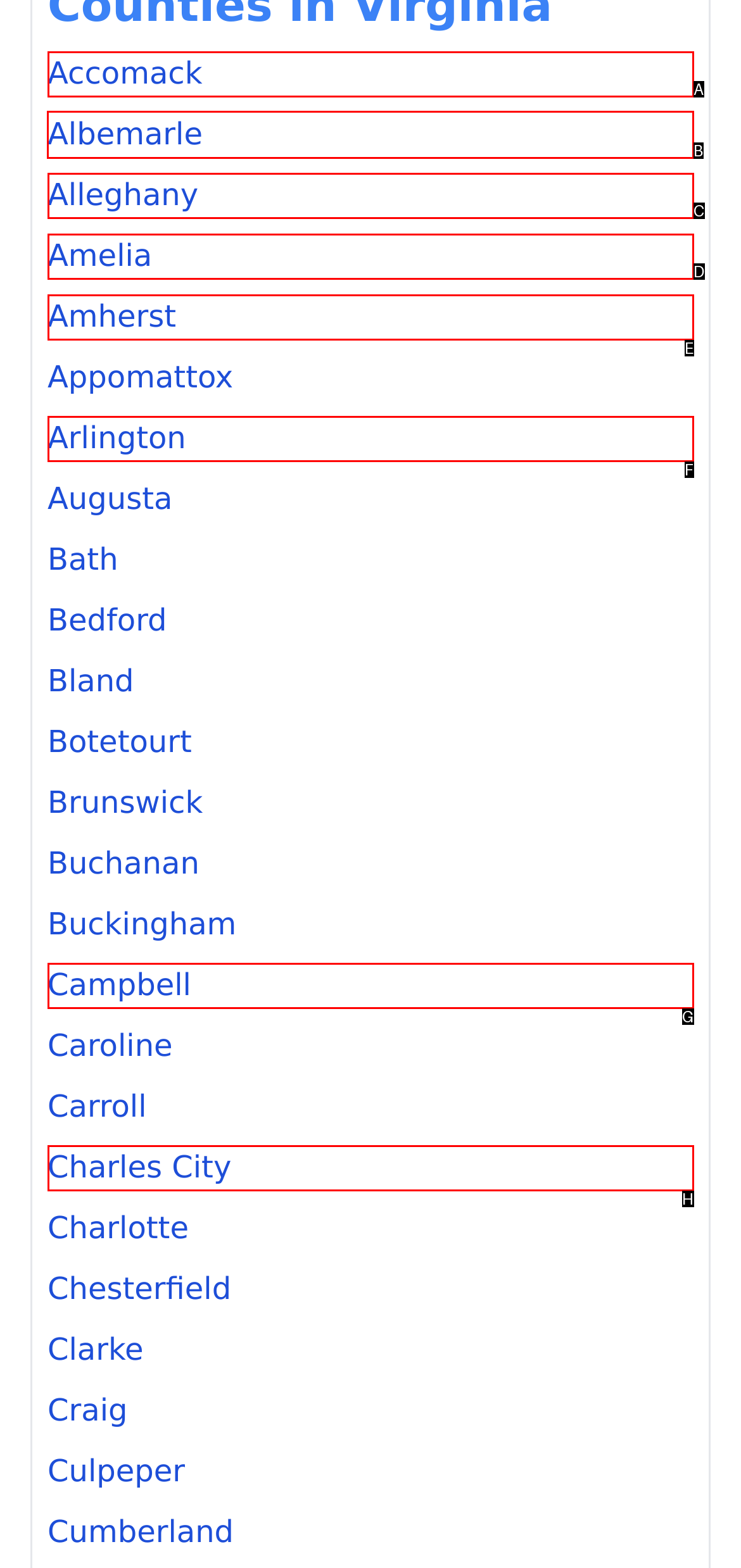Choose the HTML element that needs to be clicked for the given task: login to olxtoto Respond by giving the letter of the chosen option.

None